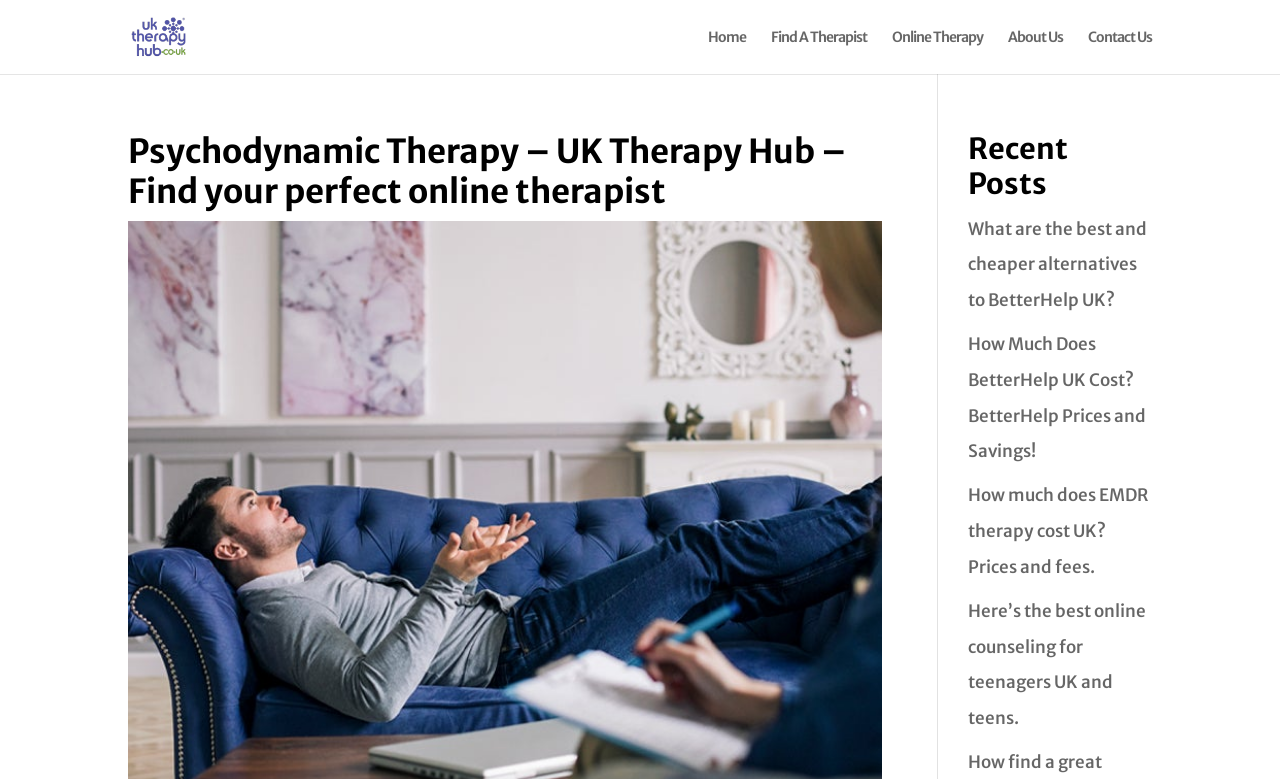Determine the bounding box coordinates of the clickable region to follow the instruction: "Read about Psychodynamic Therapy".

[0.1, 0.169, 0.689, 0.284]